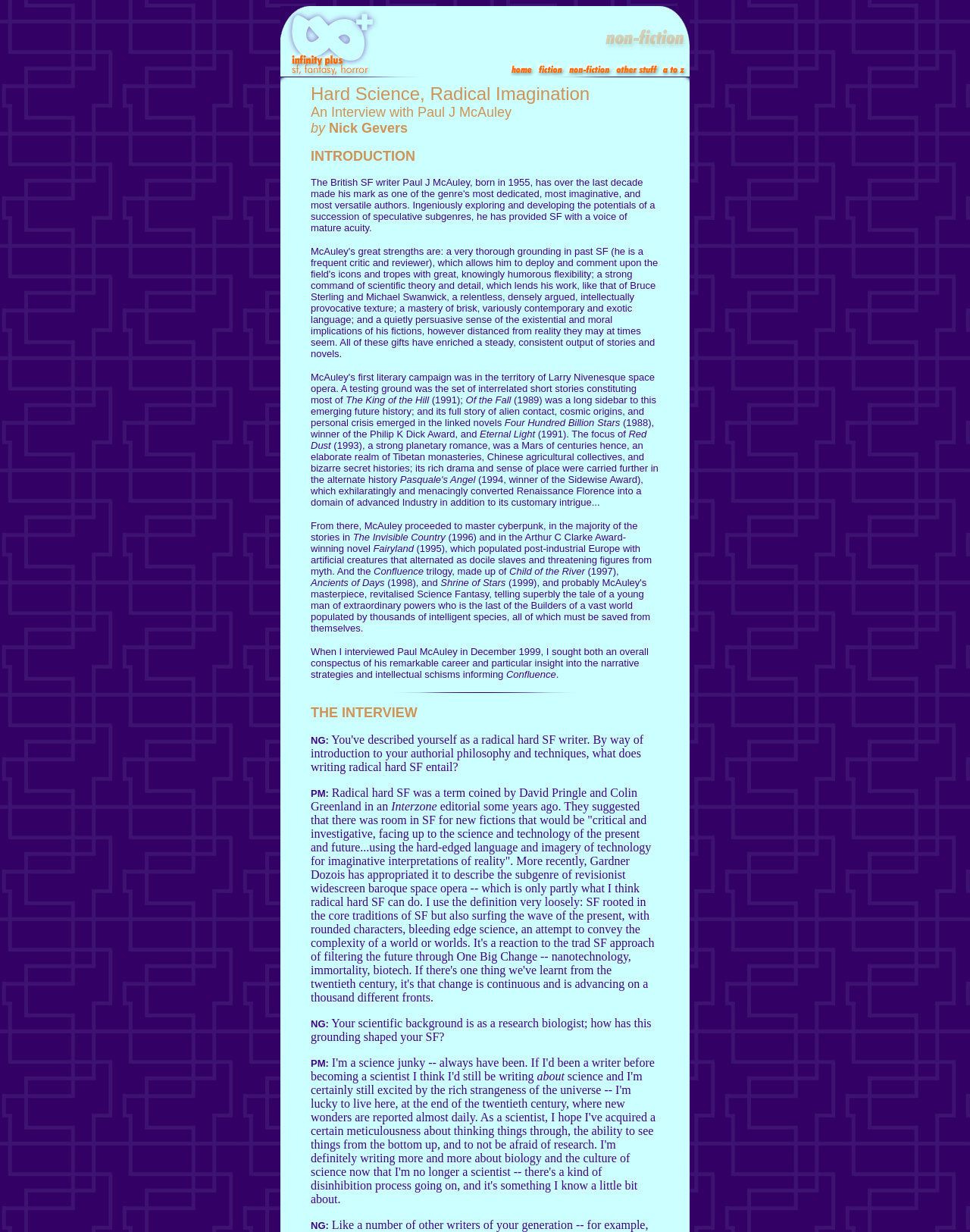How many images are in the top section of the webpage?
From the screenshot, provide a brief answer in one word or phrase.

2